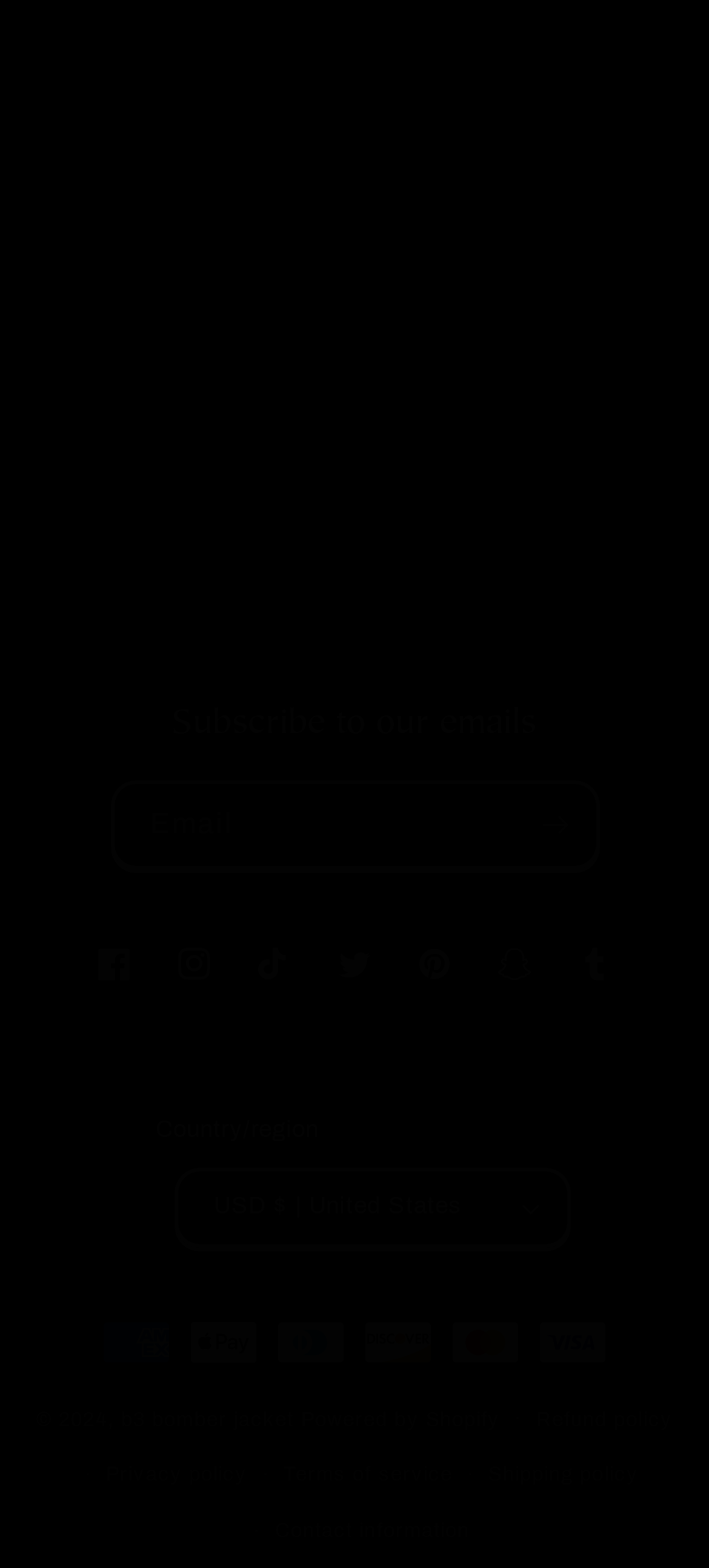Find the bounding box coordinates of the clickable element required to execute the following instruction: "Visit the Facebook page". Provide the coordinates as four float numbers between 0 and 1, i.e., [left, top, right, bottom].

[0.105, 0.59, 0.218, 0.641]